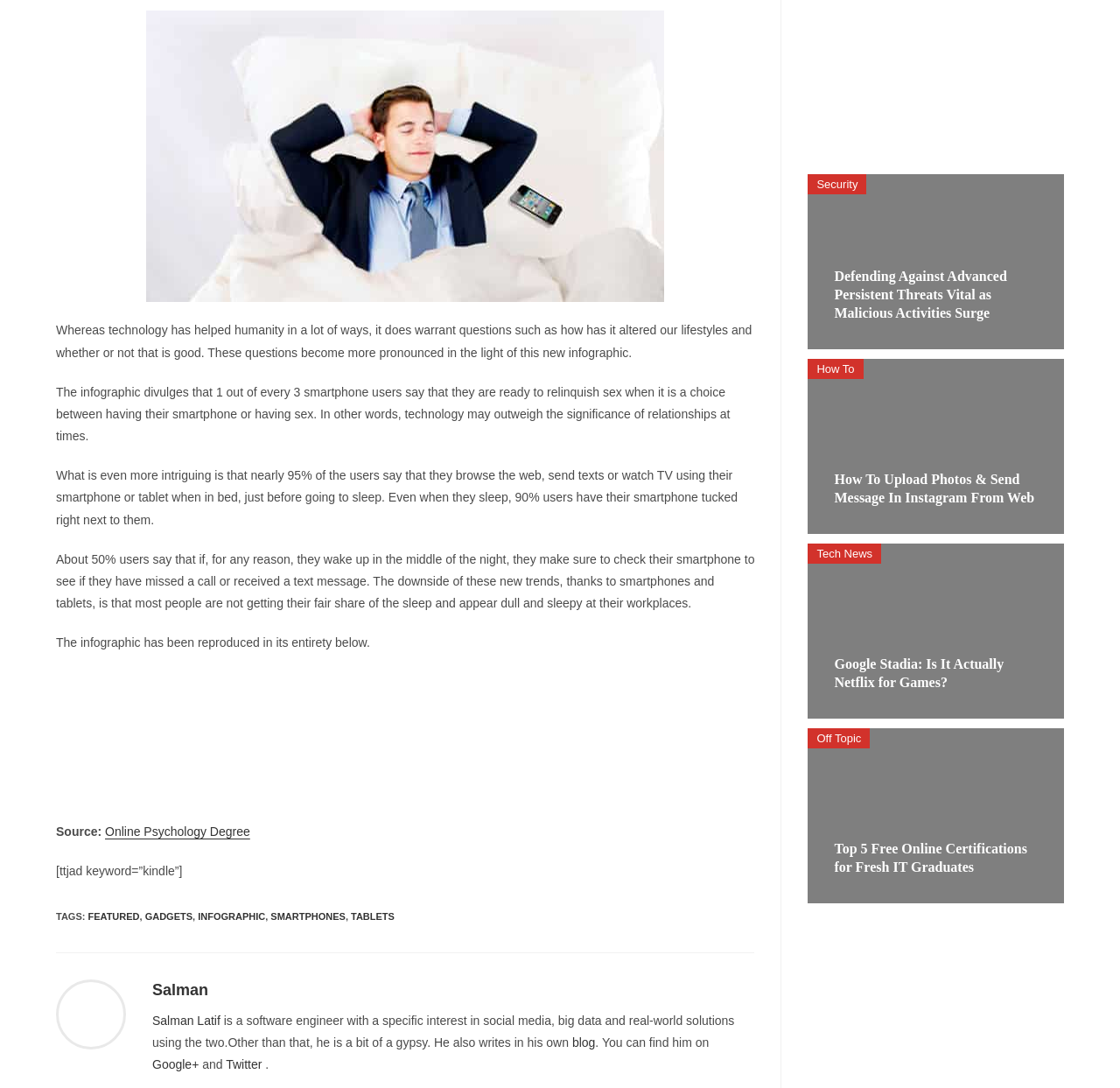Identify the bounding box coordinates for the UI element that matches this description: "Off Topic".

[0.721, 0.669, 0.777, 0.688]